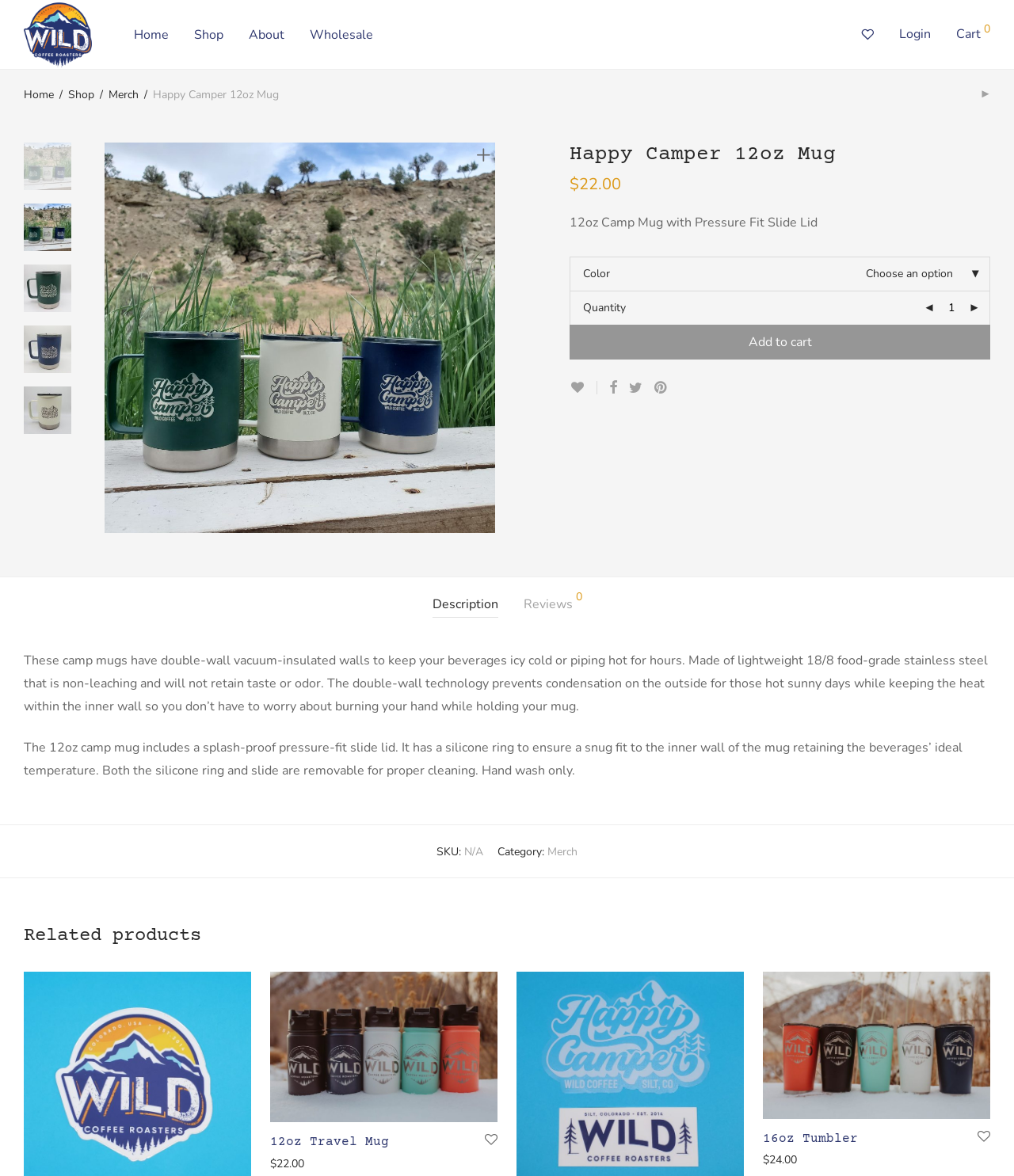Identify the bounding box coordinates for the UI element mentioned here: "input value="1" name="quantity" value="1"". Provide the coordinates as four float values between 0 and 1, i.e., [left, top, right, bottom].

[0.928, 0.248, 0.948, 0.276]